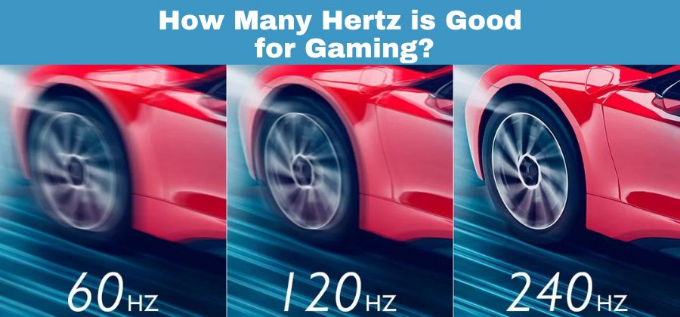How many refresh rates are depicted in the graphic?
Please provide a detailed answer to the question.

The graphic is divided into three sections, each illustrating a different refresh rate: 60Hz, 120Hz, and 240Hz, which are used to compare the performance of different refresh rates in gaming.